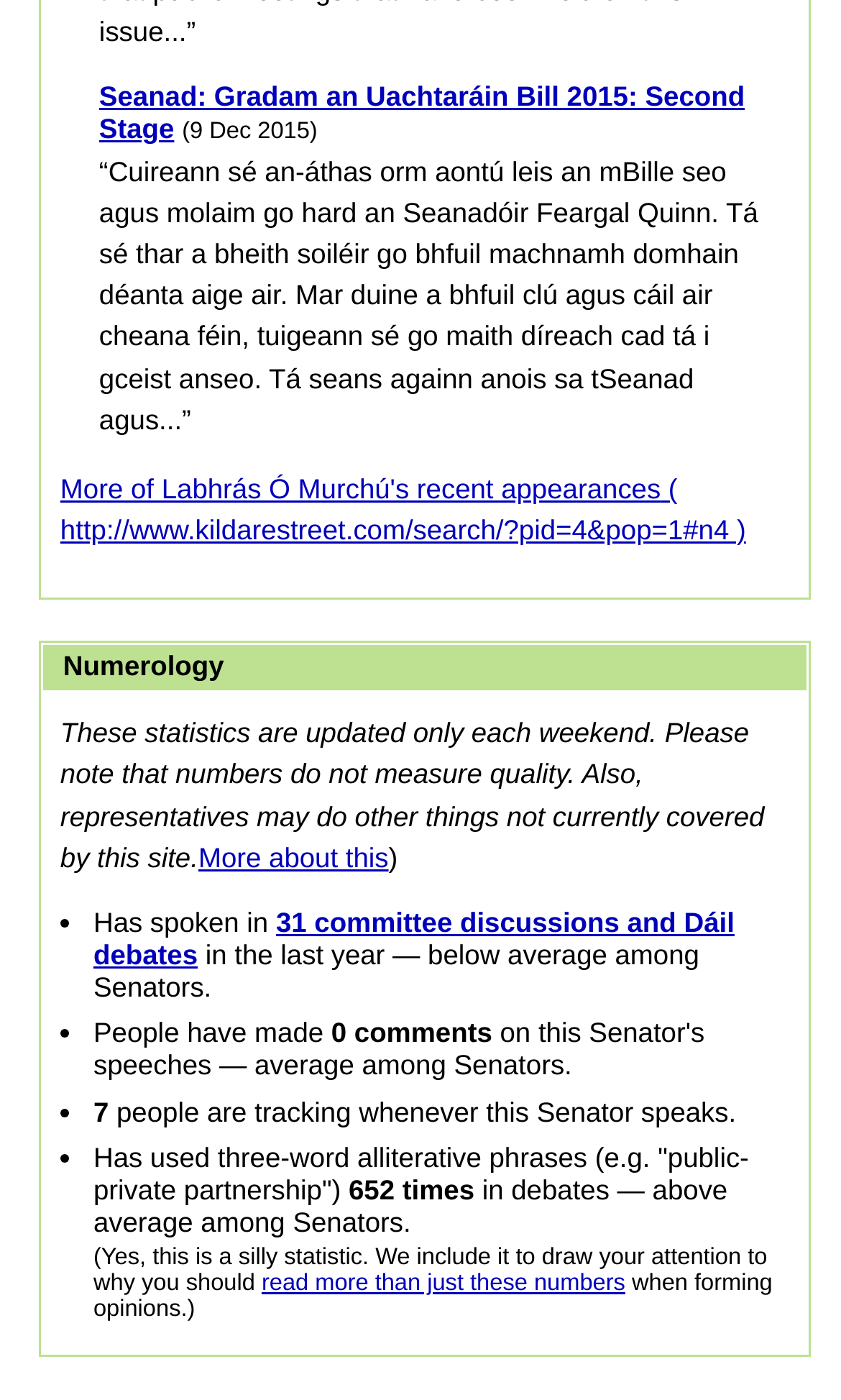How many committee discussions and Dáil debates has the Senator spoken in?
Based on the image, give a concise answer in the form of a single word or short phrase.

31